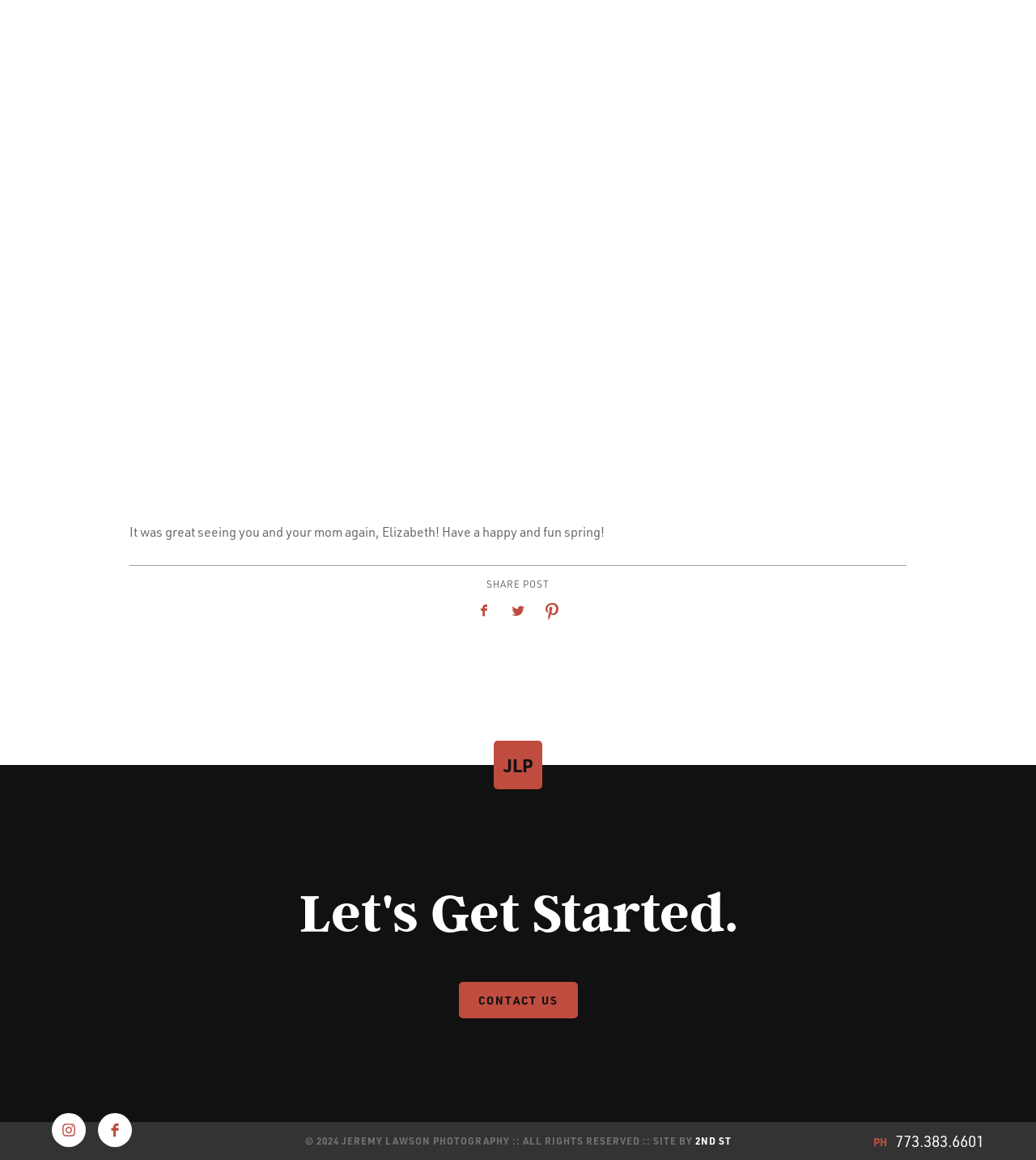Locate the bounding box of the UI element with the following description: "Contact Us".

[0.443, 0.846, 0.557, 0.878]